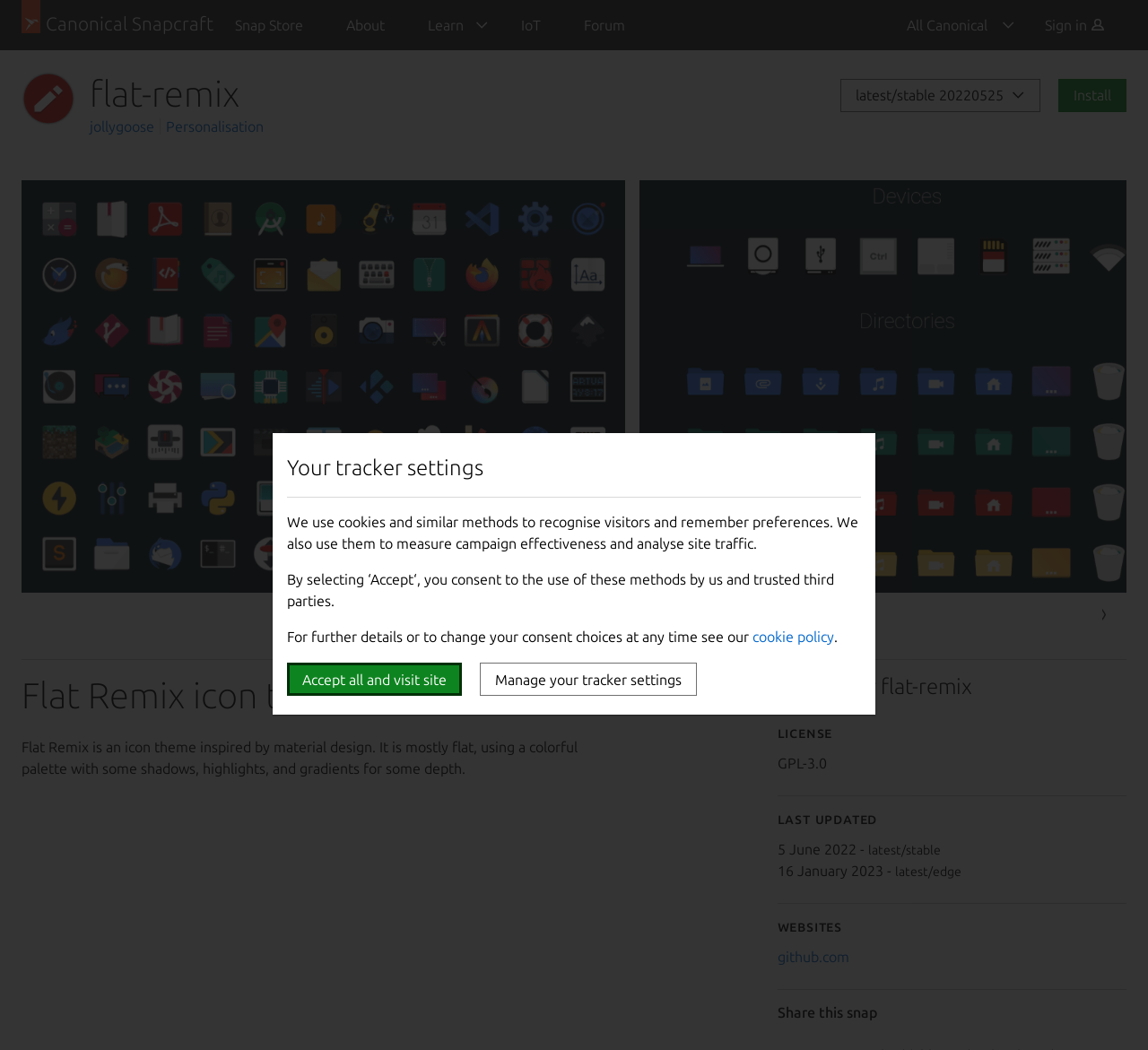What is the purpose of the 'Install' button?
Refer to the image and answer the question using a single word or phrase.

To install flat-remix